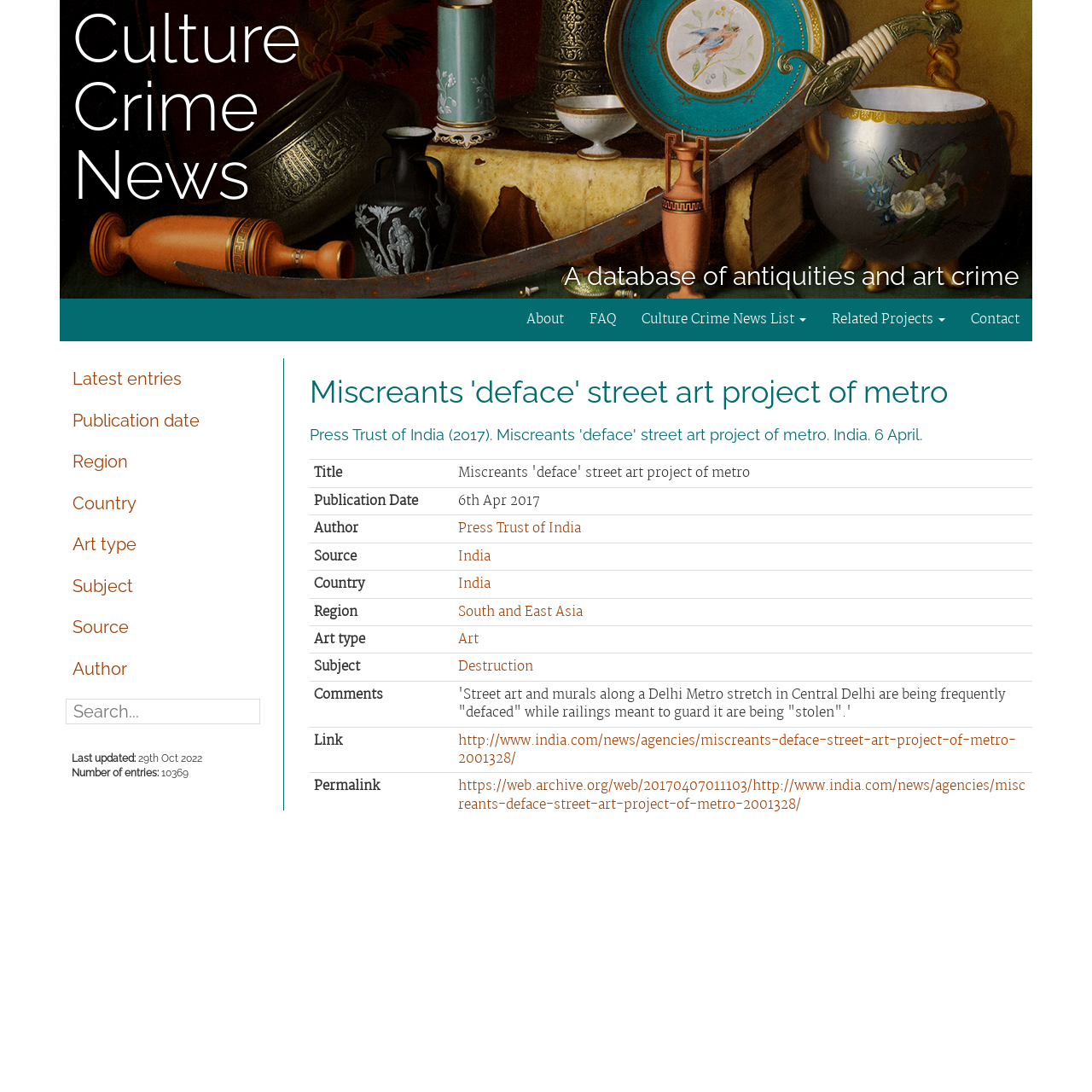Specify the bounding box coordinates of the region I need to click to perform the following instruction: "Contact the website administrator". The coordinates must be four float numbers in the range of 0 to 1, i.e., [left, top, right, bottom].

[0.877, 0.273, 0.945, 0.312]